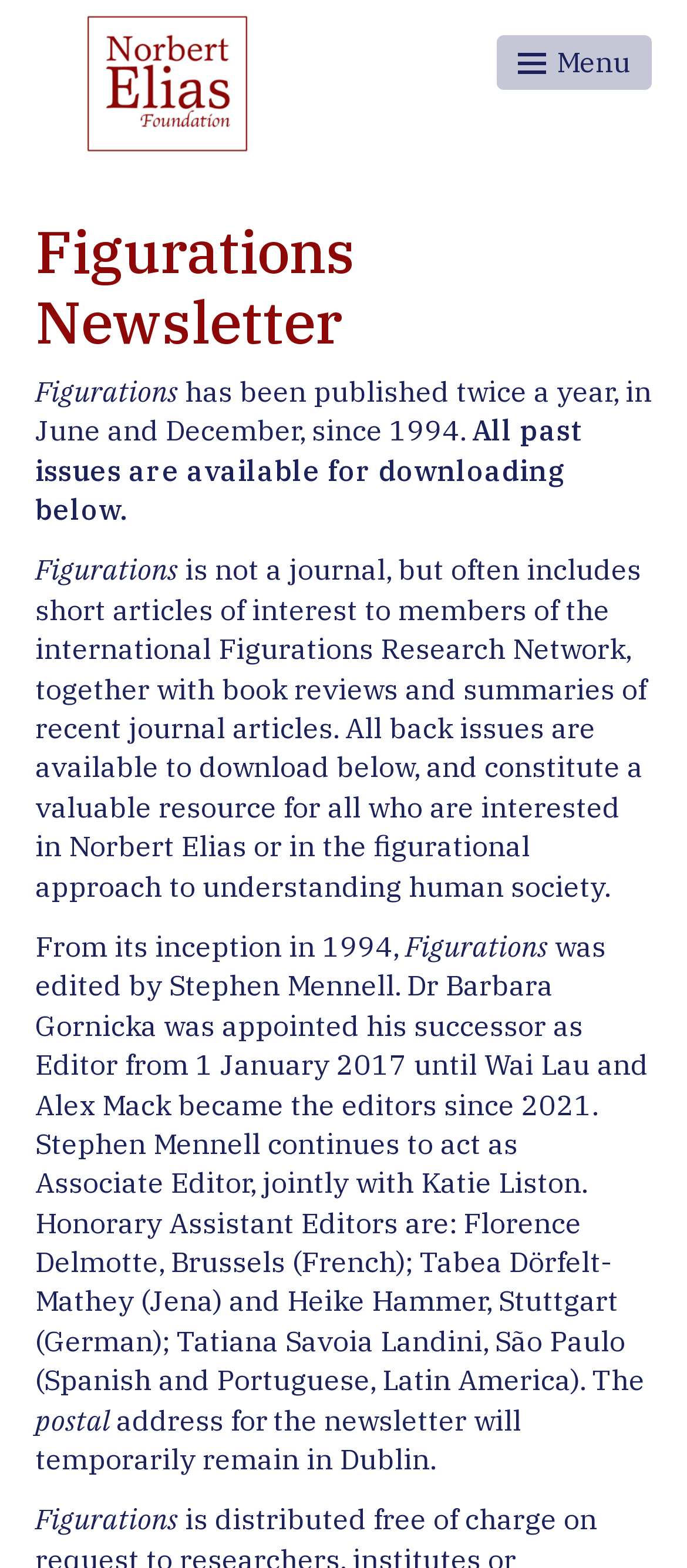Respond to the question with just a single word or phrase: 
Where will the newsletter's postal address remain temporarily?

Dublin